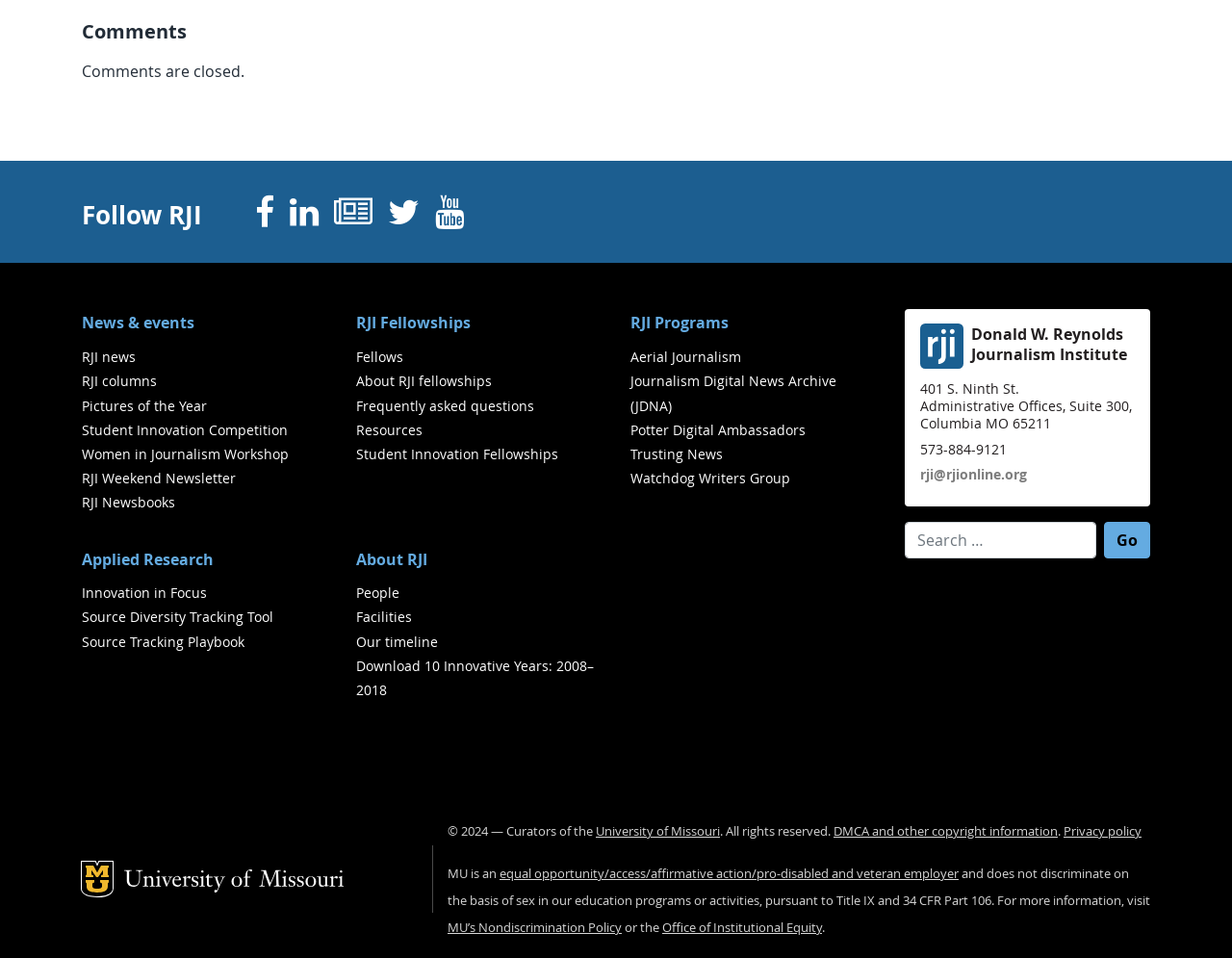Using the webpage screenshot, find the UI element described by Our timeline. Provide the bounding box coordinates in the format (top-left x, top-left y, bottom-right x, bottom-right y), ensuring all values are floating point numbers between 0 and 1.

[0.289, 0.66, 0.355, 0.679]